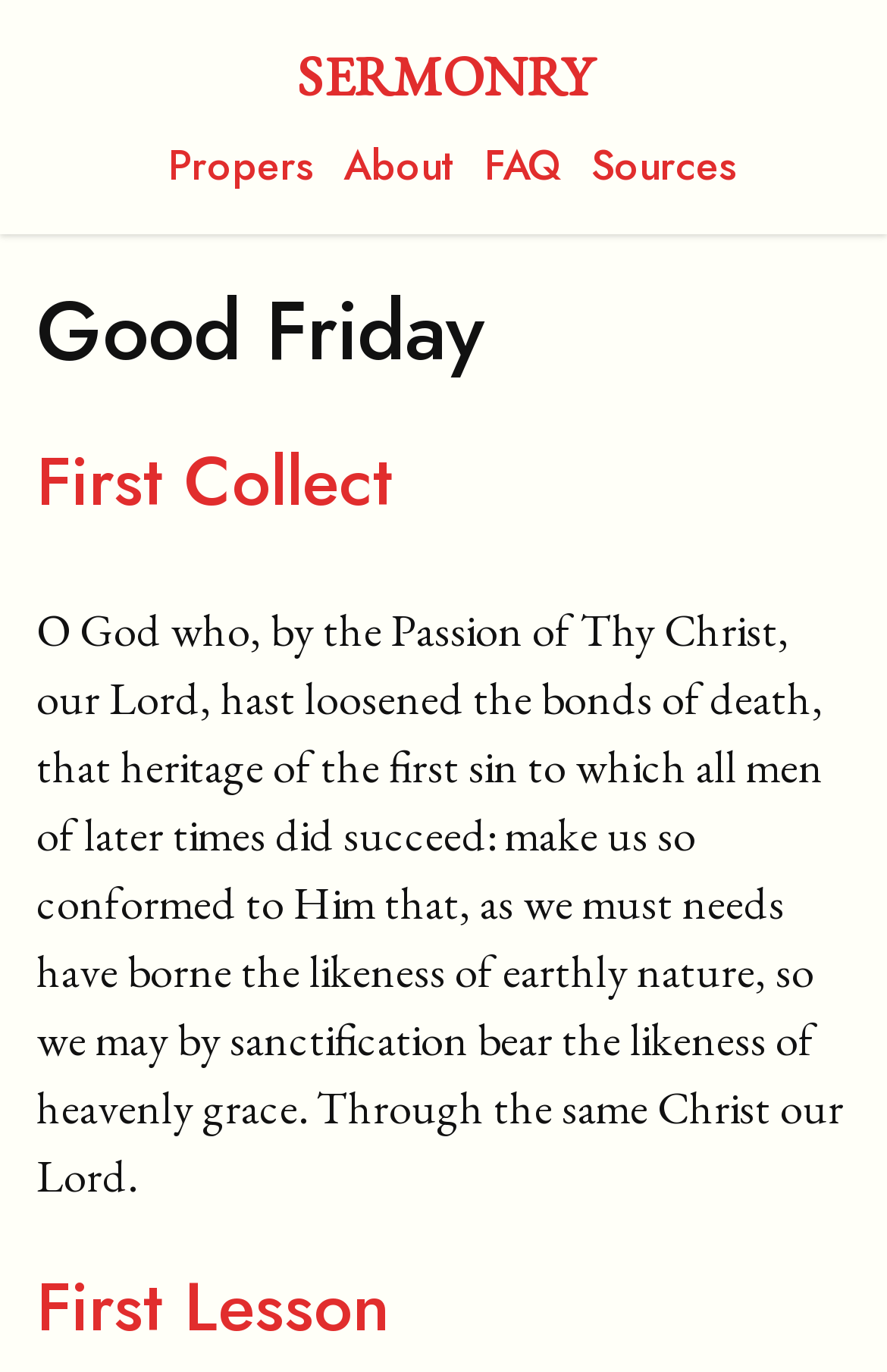Identify the bounding box of the UI element described as follows: "About". Provide the coordinates as four float numbers in the range of 0 to 1 [left, top, right, bottom].

[0.387, 0.099, 0.513, 0.143]